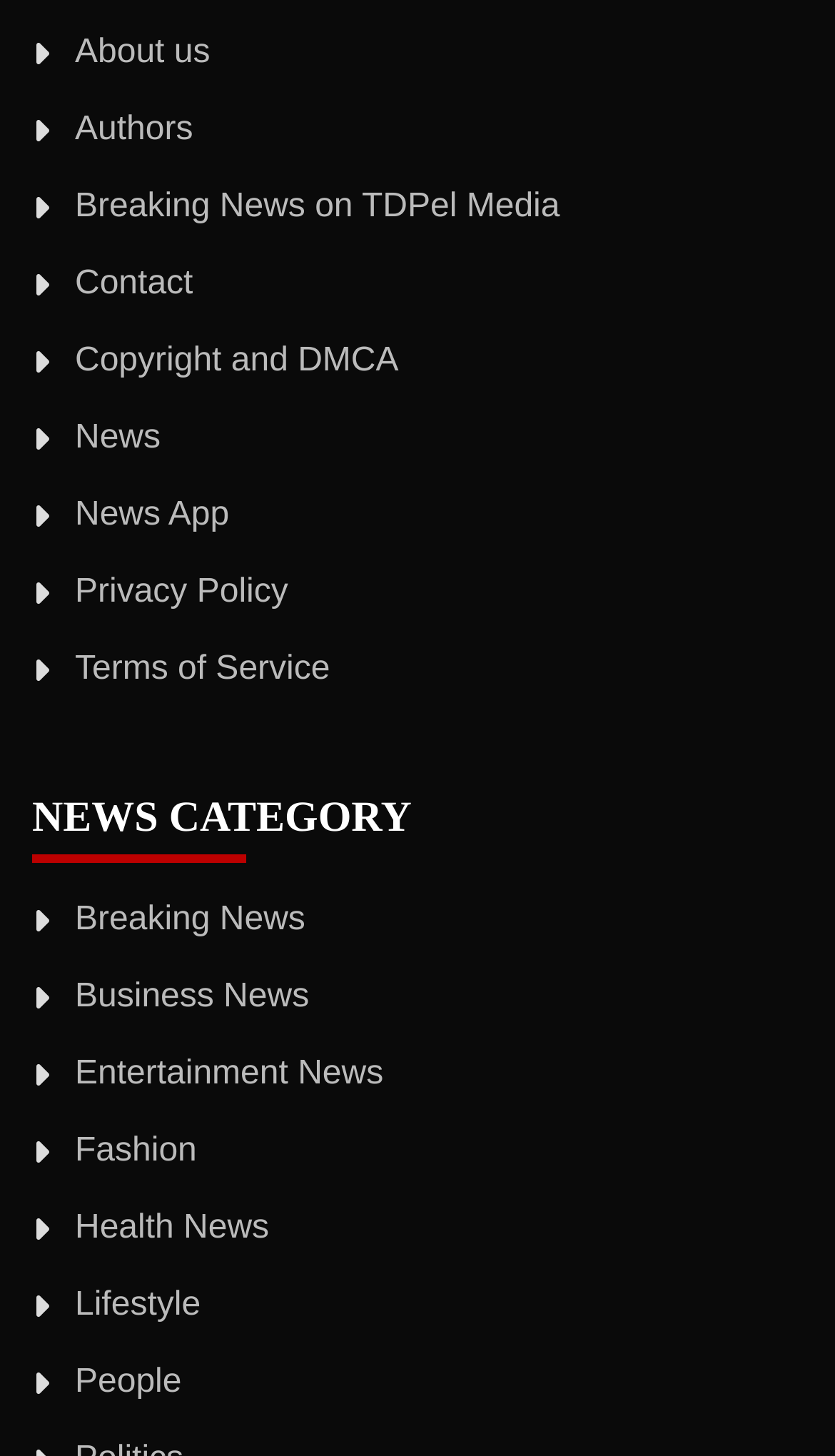Please answer the following question using a single word or phrase: 
How many links are available in the top navigation bar?

9